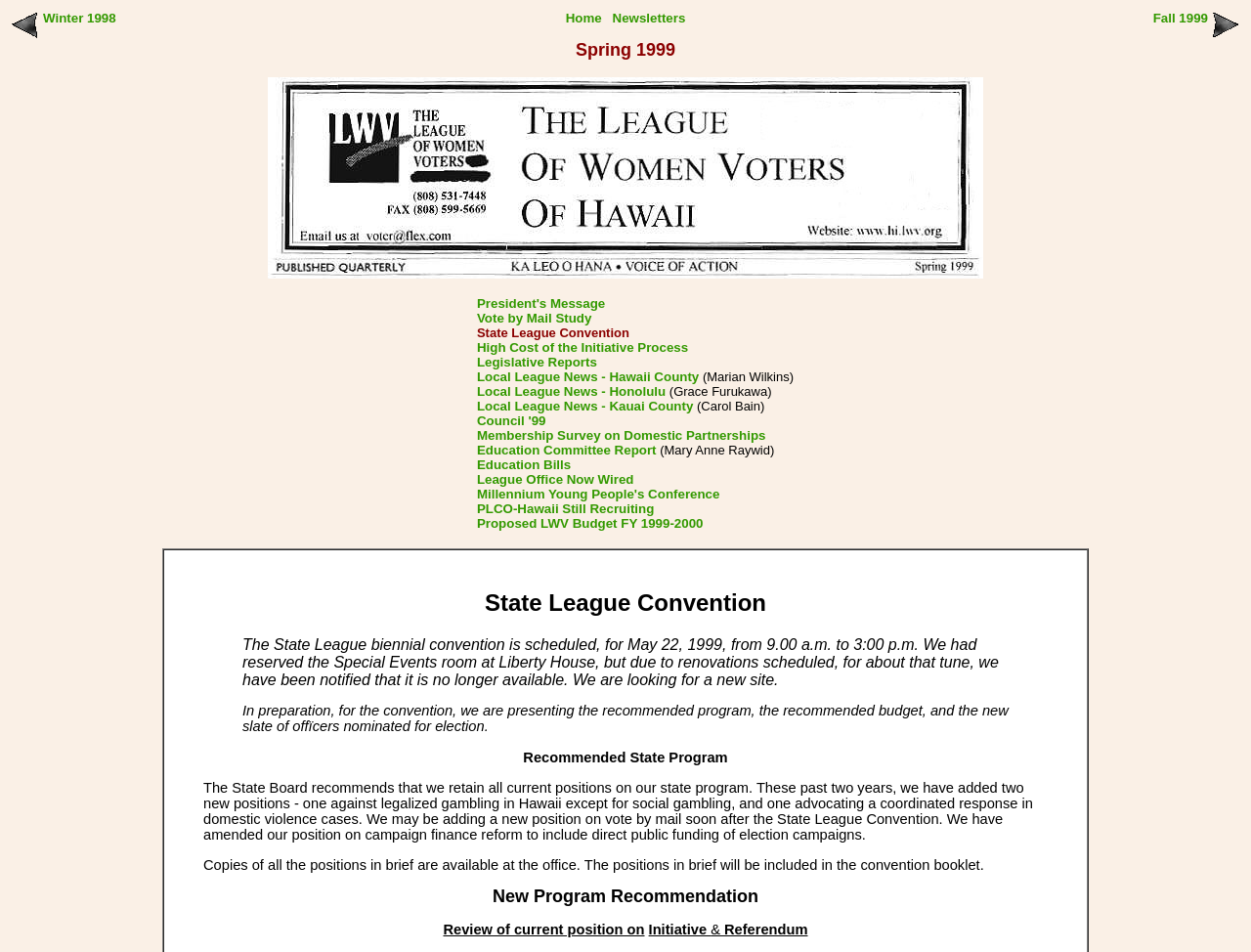Locate the coordinates of the bounding box for the clickable region that fulfills this instruction: "Read President's Message".

[0.381, 0.311, 0.484, 0.326]